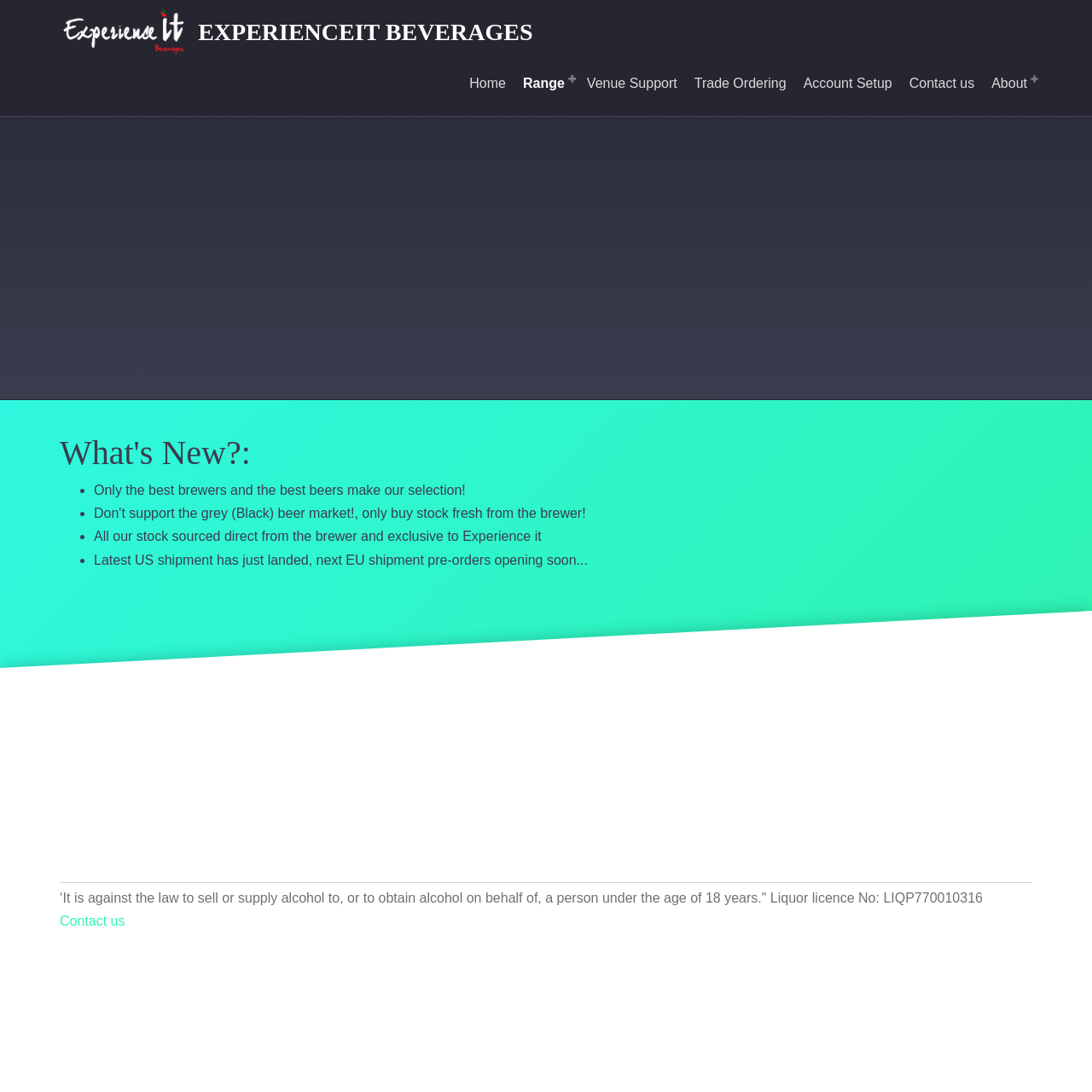Please locate the bounding box coordinates of the element's region that needs to be clicked to follow the instruction: "Contact us". The bounding box coordinates should be provided as four float numbers between 0 and 1, i.e., [left, top, right, bottom].

[0.833, 0.07, 0.892, 0.083]